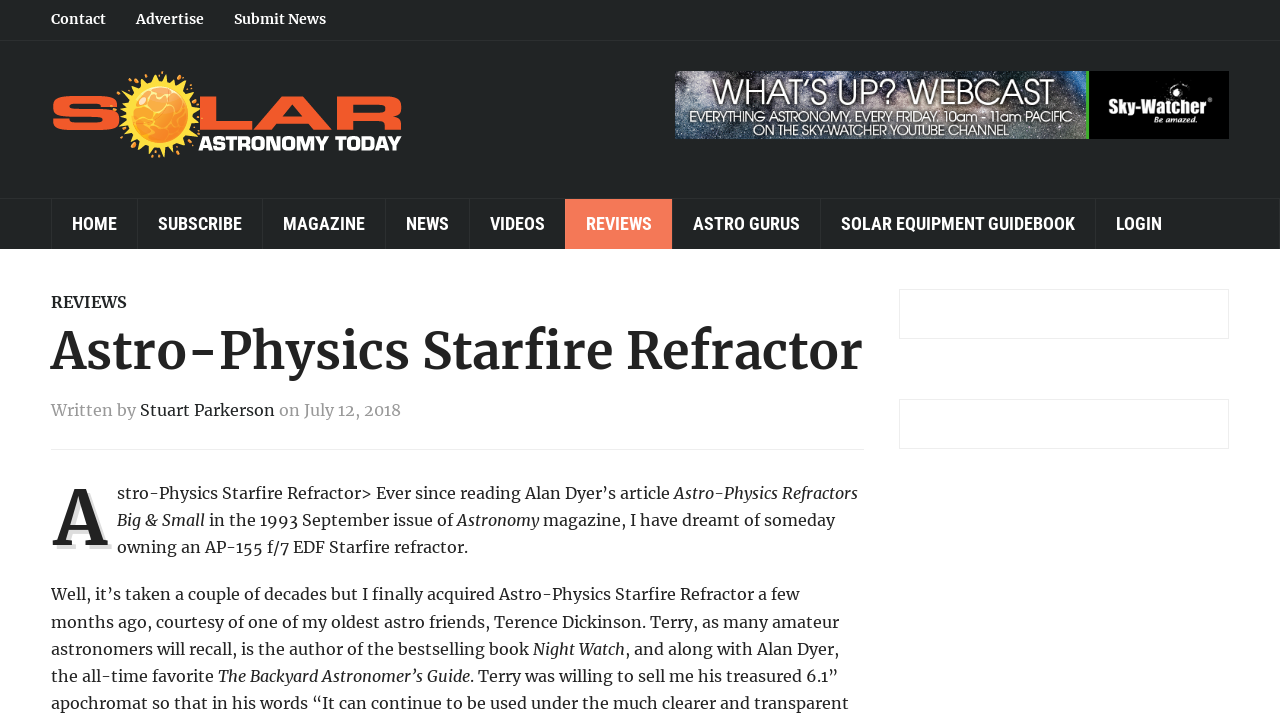Identify the bounding box coordinates for the UI element described as follows: "Solar Equipment Guidebook". Ensure the coordinates are four float numbers between 0 and 1, formatted as [left, top, right, bottom].

[0.641, 0.278, 0.856, 0.349]